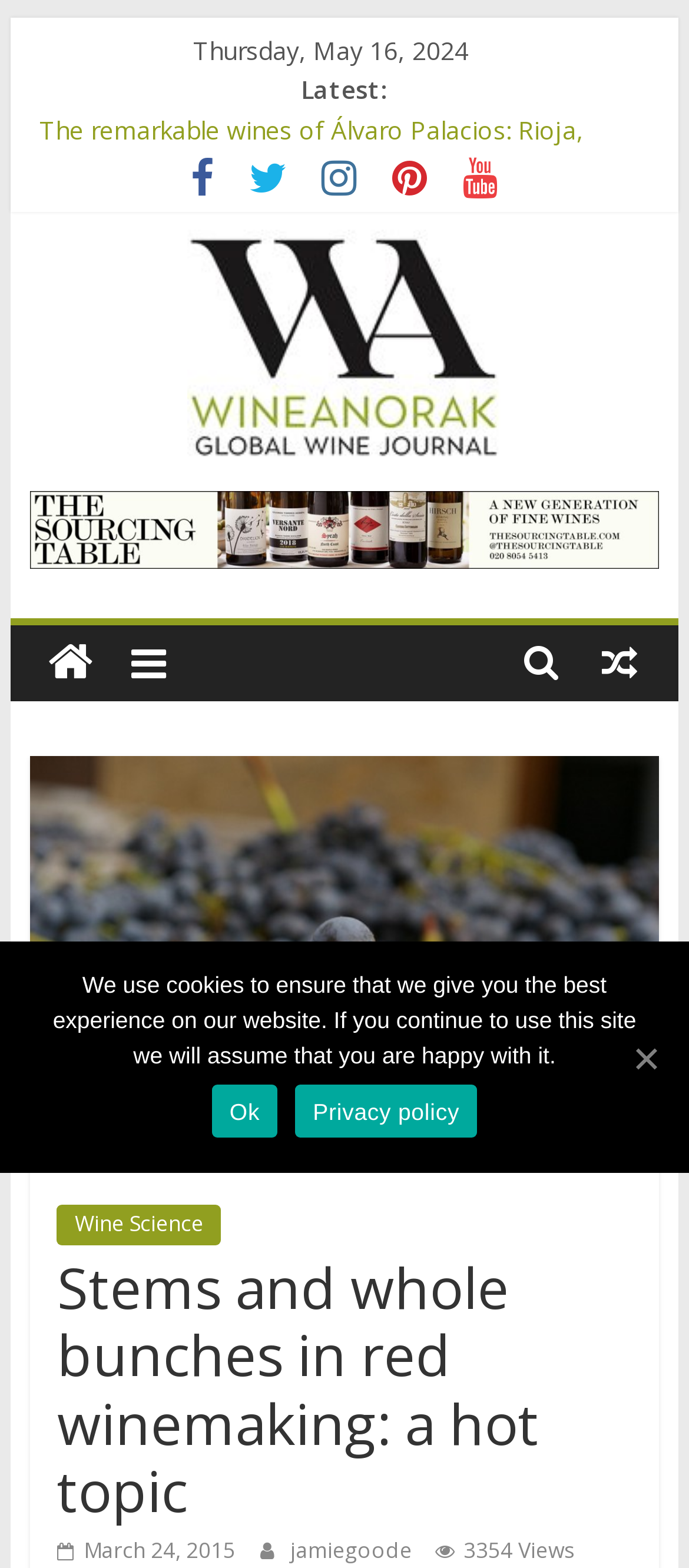Please provide the bounding box coordinates for the element that needs to be clicked to perform the following instruction: "Check the number of views for the article". The coordinates should be given as four float numbers between 0 and 1, i.e., [left, top, right, bottom].

[0.672, 0.979, 0.834, 0.998]